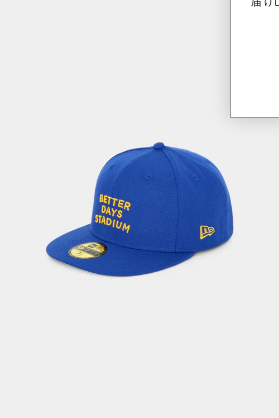What is the style of the cap?
Give a detailed and exhaustive answer to the question.

The caption describes the cap as having a classic snapback style, which suggests a traditional and timeless design approach that is characteristic of snapback caps.